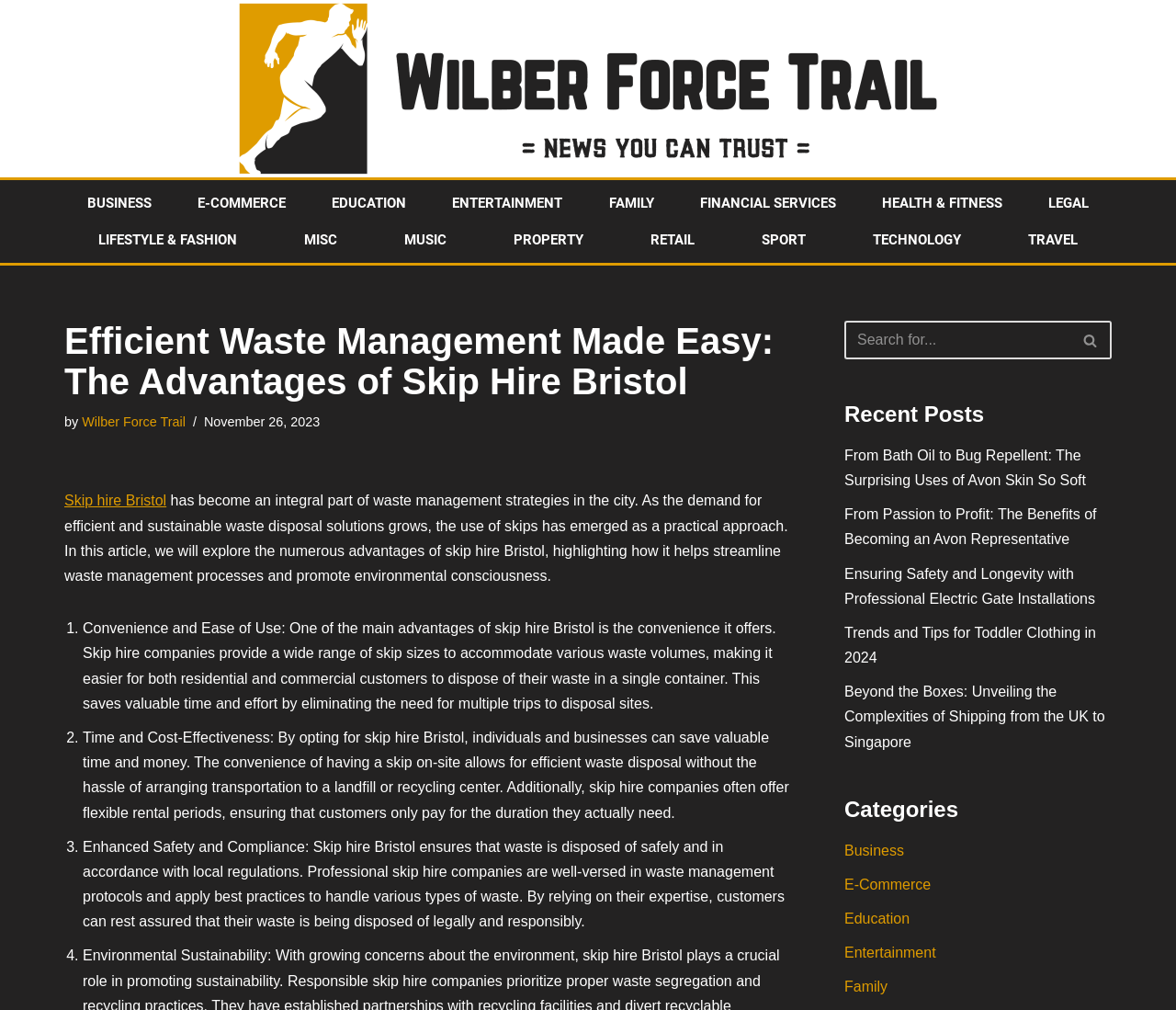Identify the primary heading of the webpage and provide its text.

Efficient Waste Management Made Easy: The Advantages of Skip Hire Bristol